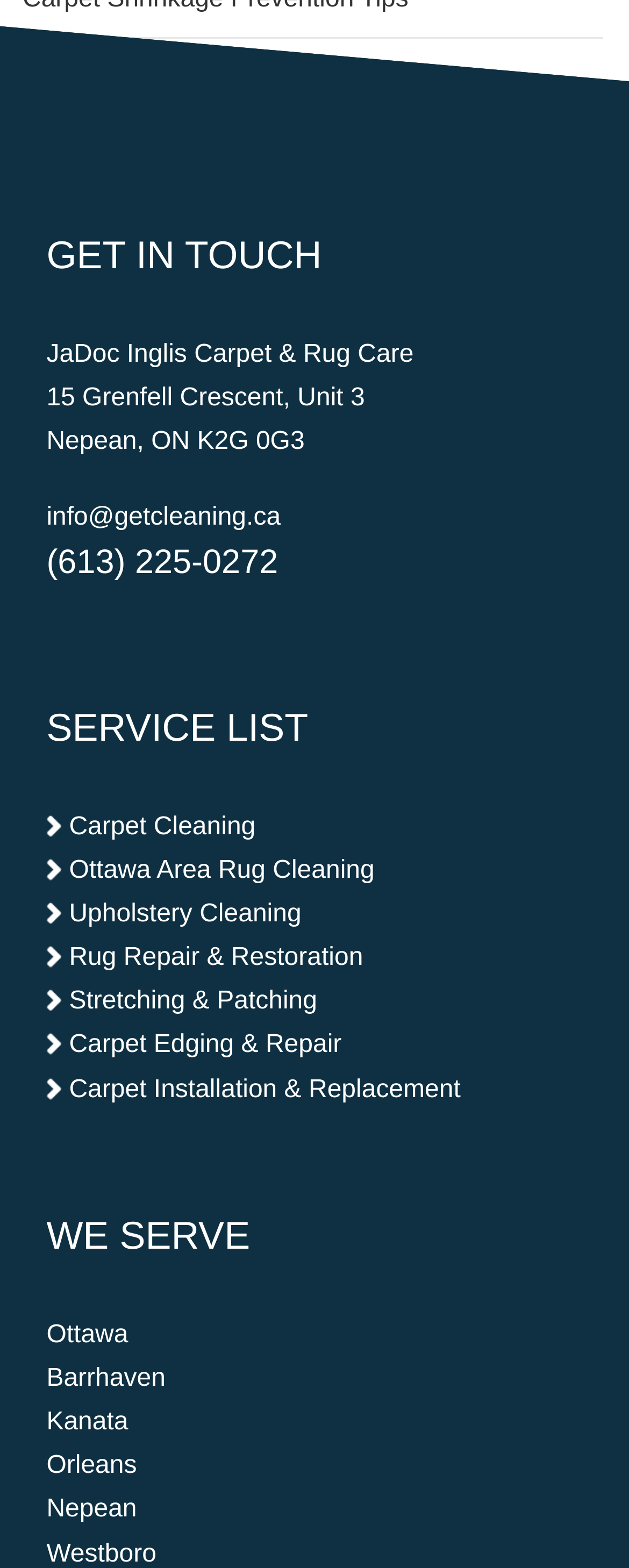Please give the bounding box coordinates of the area that should be clicked to fulfill the following instruction: "View services in Ottawa". The coordinates should be in the format of four float numbers from 0 to 1, i.e., [left, top, right, bottom].

[0.074, 0.843, 0.204, 0.86]